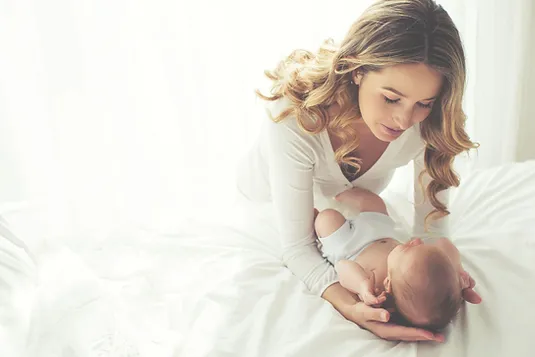What is the atmosphere of the scene?
Carefully analyze the image and provide a detailed answer to the question.

The caption describes the scene as having a warm and intimate atmosphere, with the soft lighting, gentle cradling, and serene expressions contributing to an overall feeling of tranquility and love.